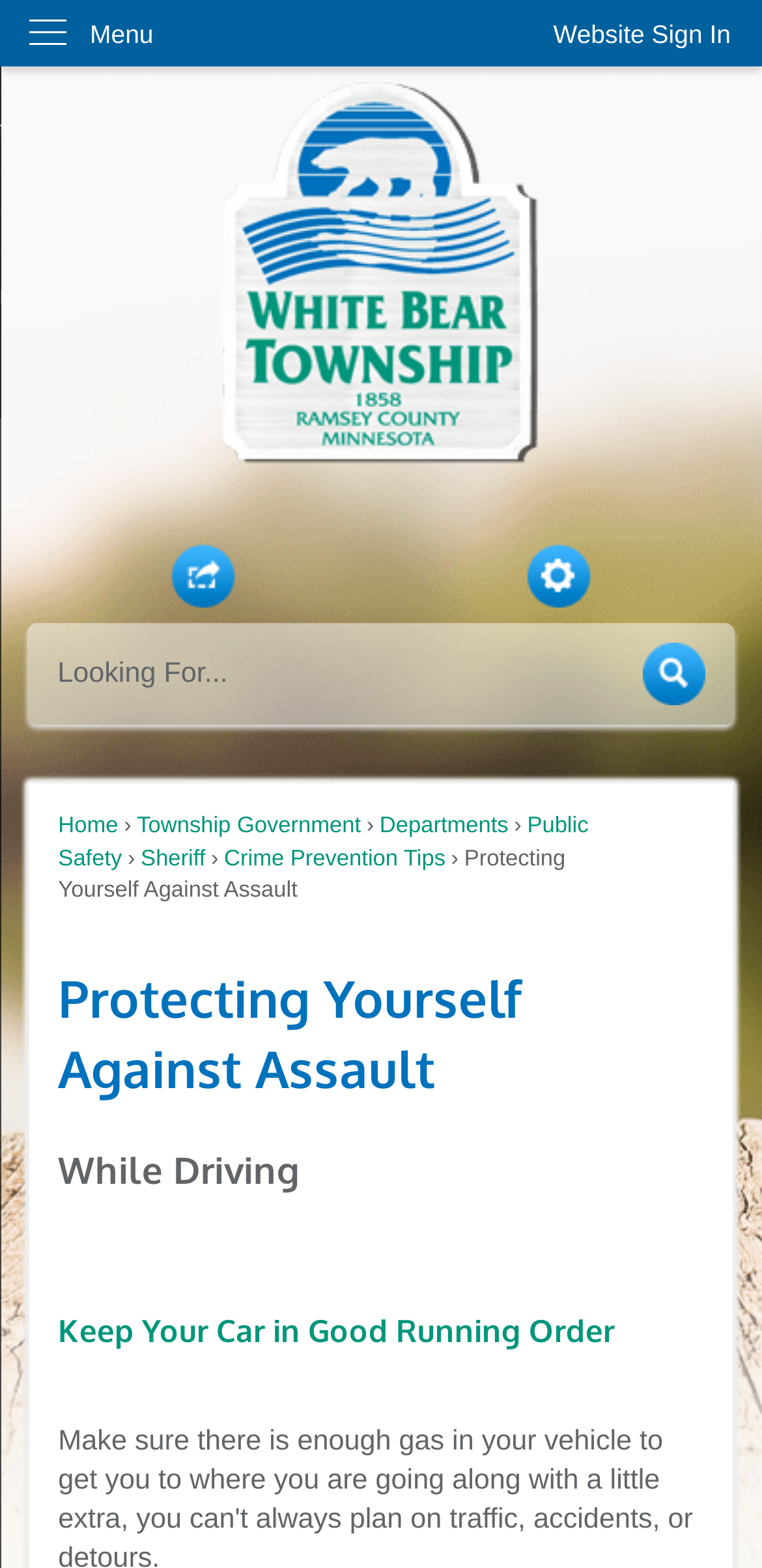Provide a brief response to the question below using one word or phrase:
What is the purpose of the 'Share' button?

To share content